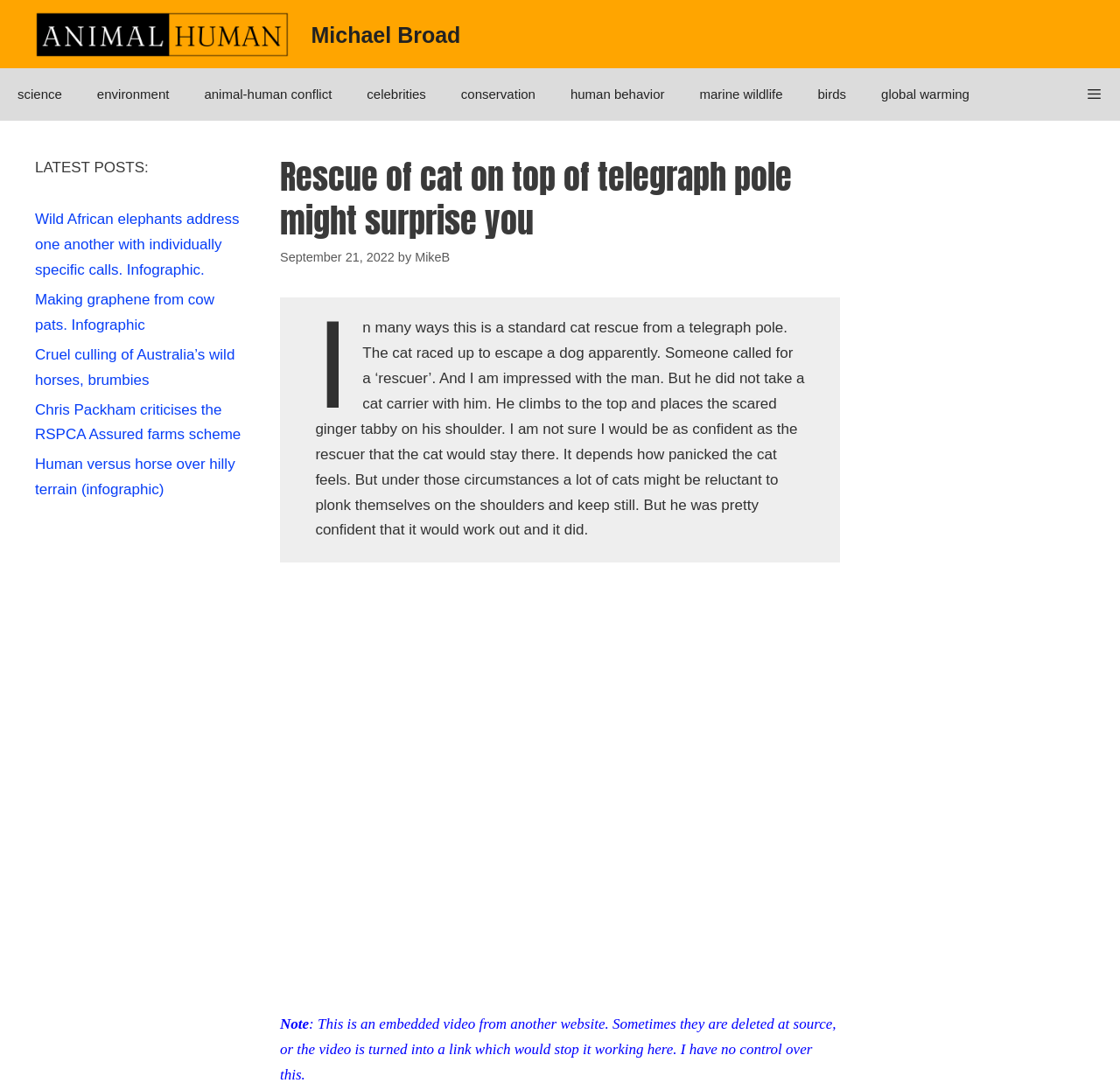Please provide a one-word or phrase answer to the question: 
What is the date of the article?

September 21, 2022